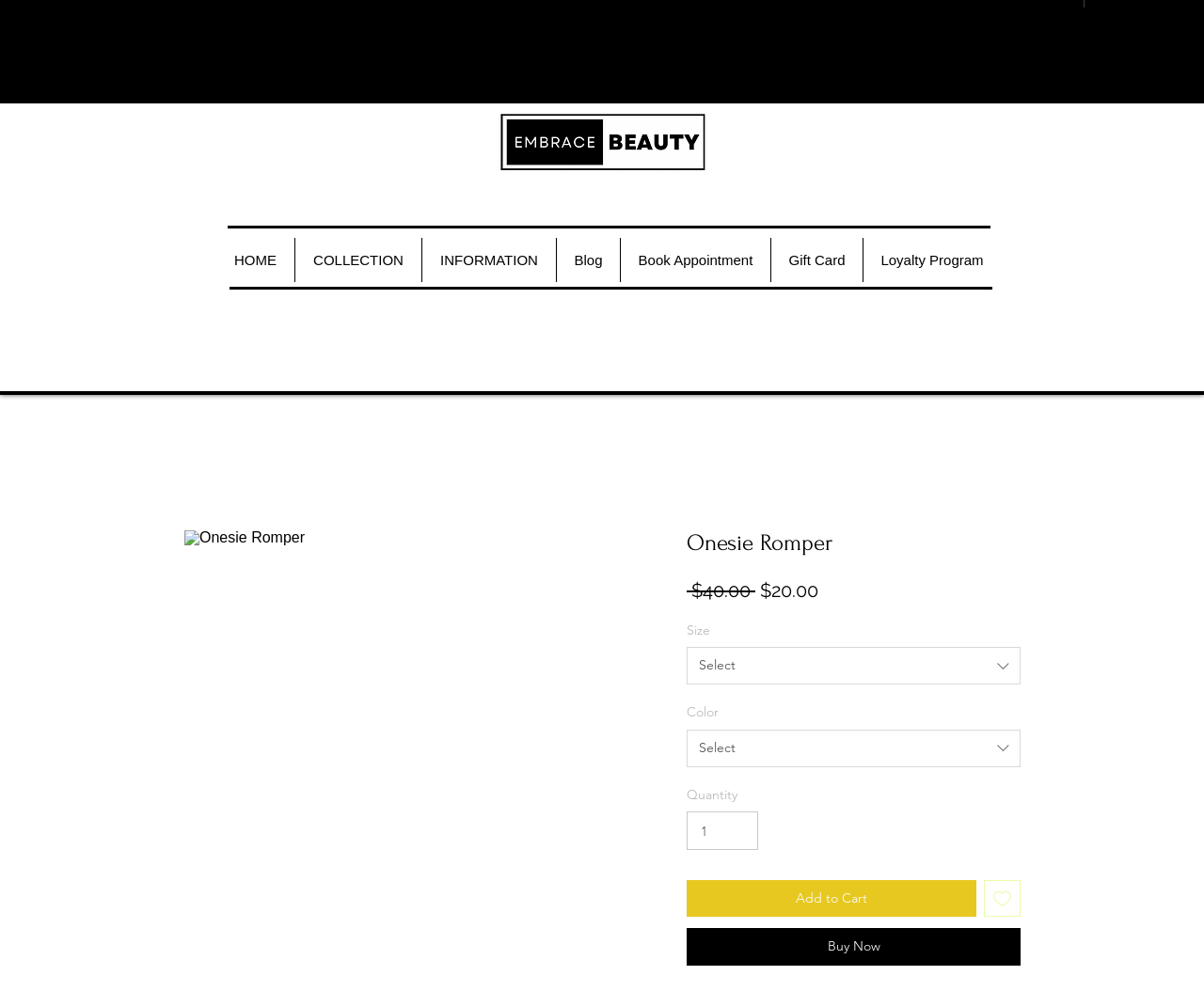Determine the bounding box coordinates of the target area to click to execute the following instruction: "Buy now."

[0.57, 0.922, 0.848, 0.959]